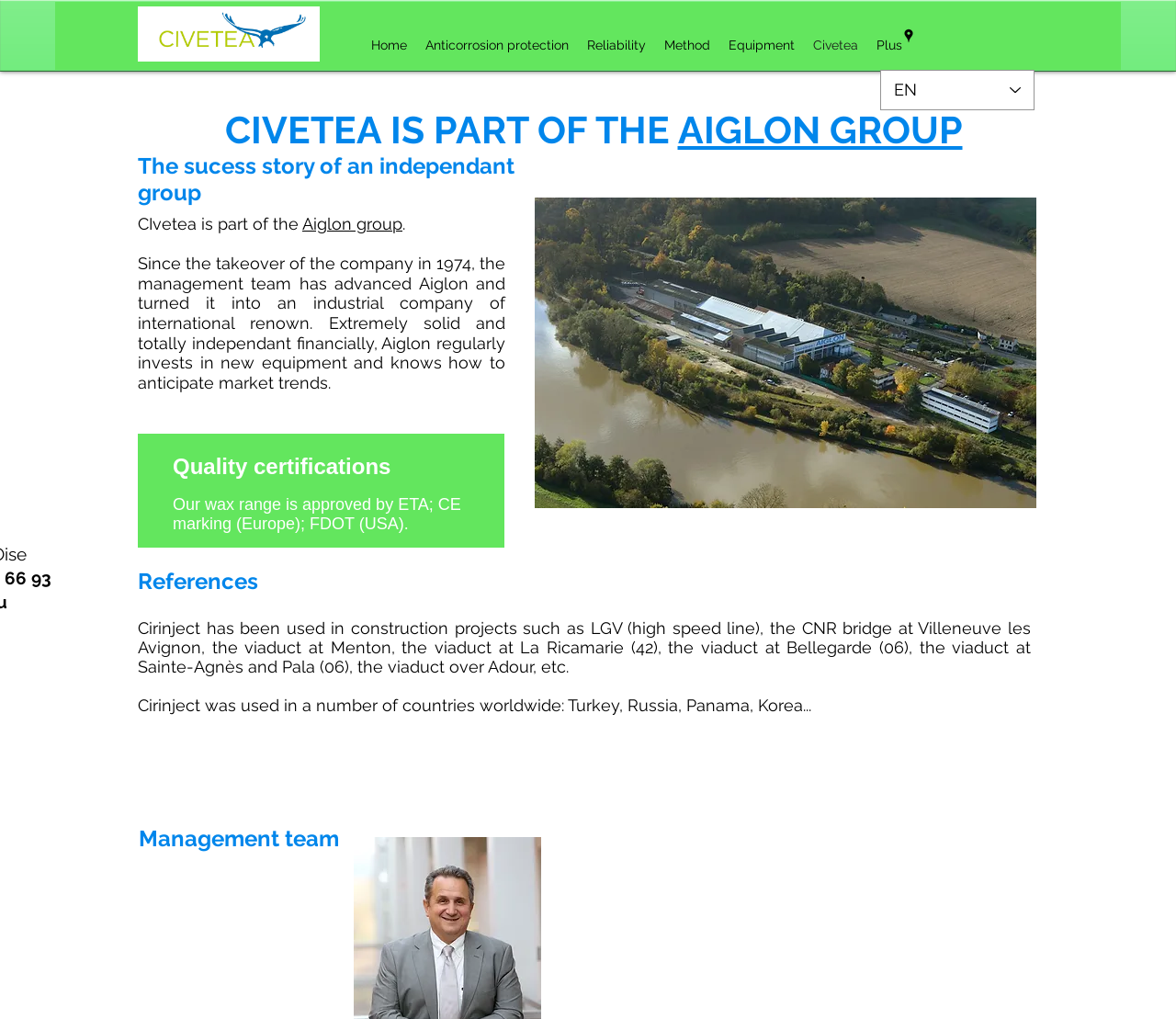What is the name of the bridge mentioned?
Based on the image content, provide your answer in one word or a short phrase.

CNR bridge